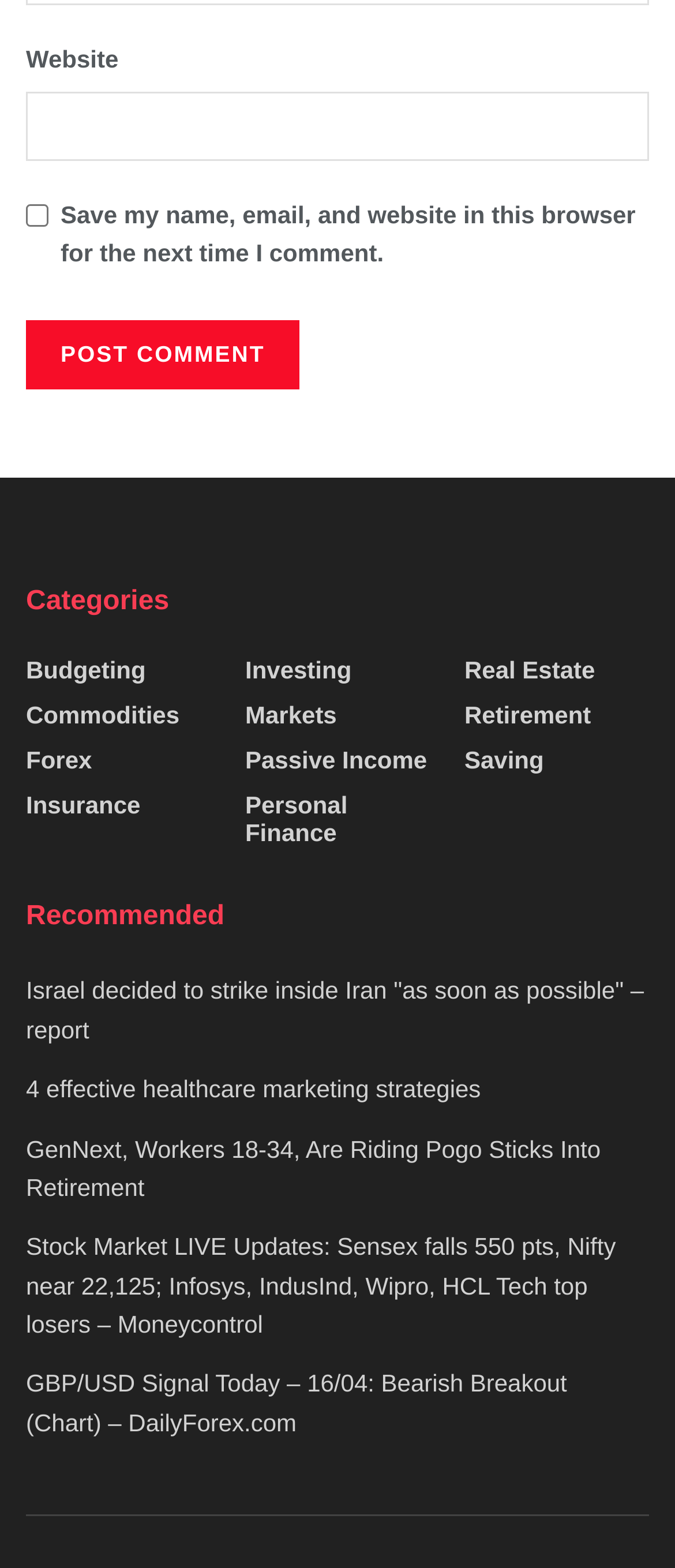Highlight the bounding box coordinates of the region I should click on to meet the following instruction: "Check save my name and email".

[0.038, 0.13, 0.072, 0.144]